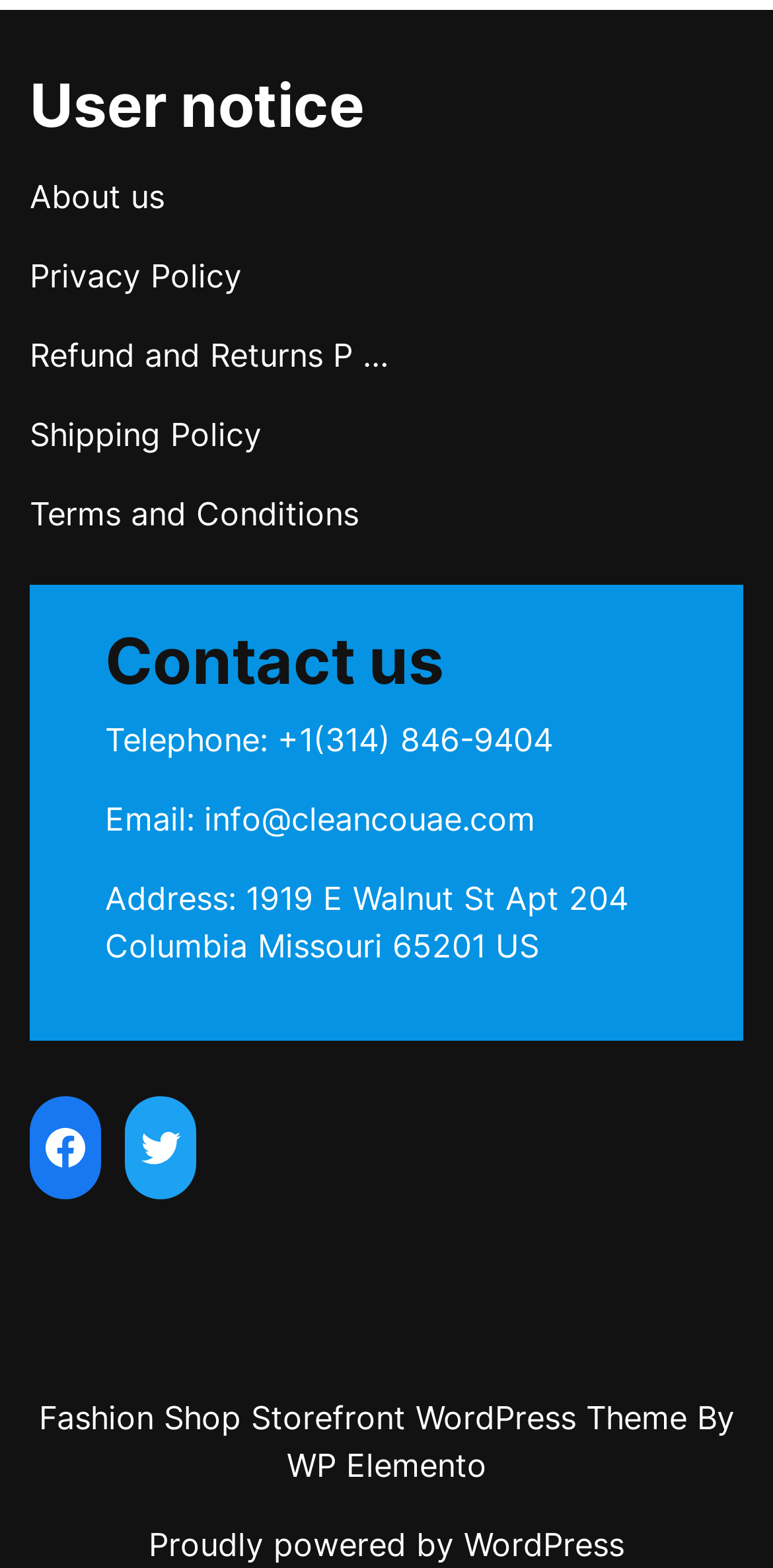What is the email address for contact?
Please provide a single word or phrase answer based on the image.

info@cleancouae.com